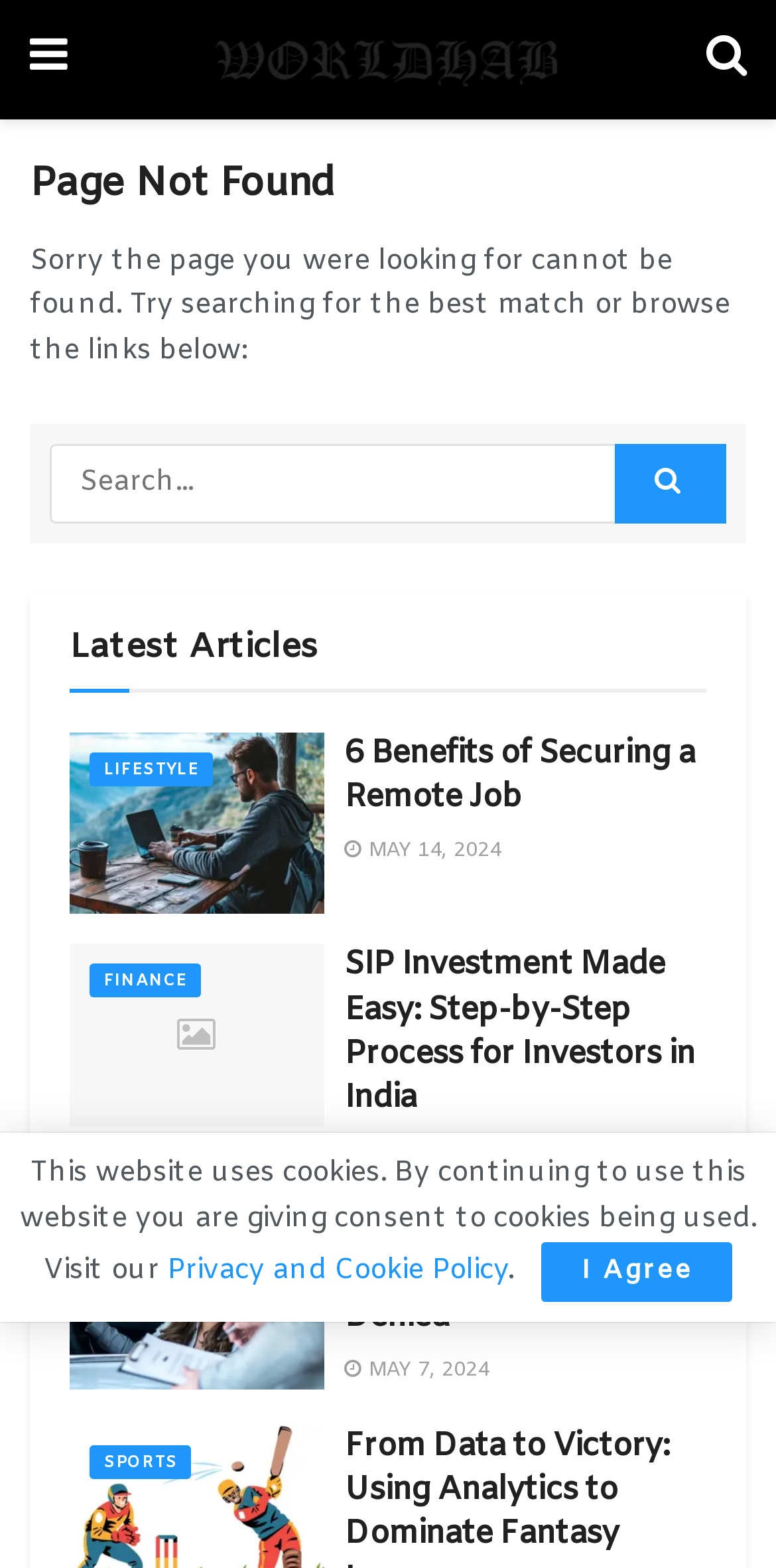Based on the element description aria-label="Search Button", identify the bounding box of the UI element in the given webpage screenshot. The coordinates should be in the format (top-left x, top-left y, bottom-right x, bottom-right y) and must be between 0 and 1.

[0.792, 0.283, 0.936, 0.333]